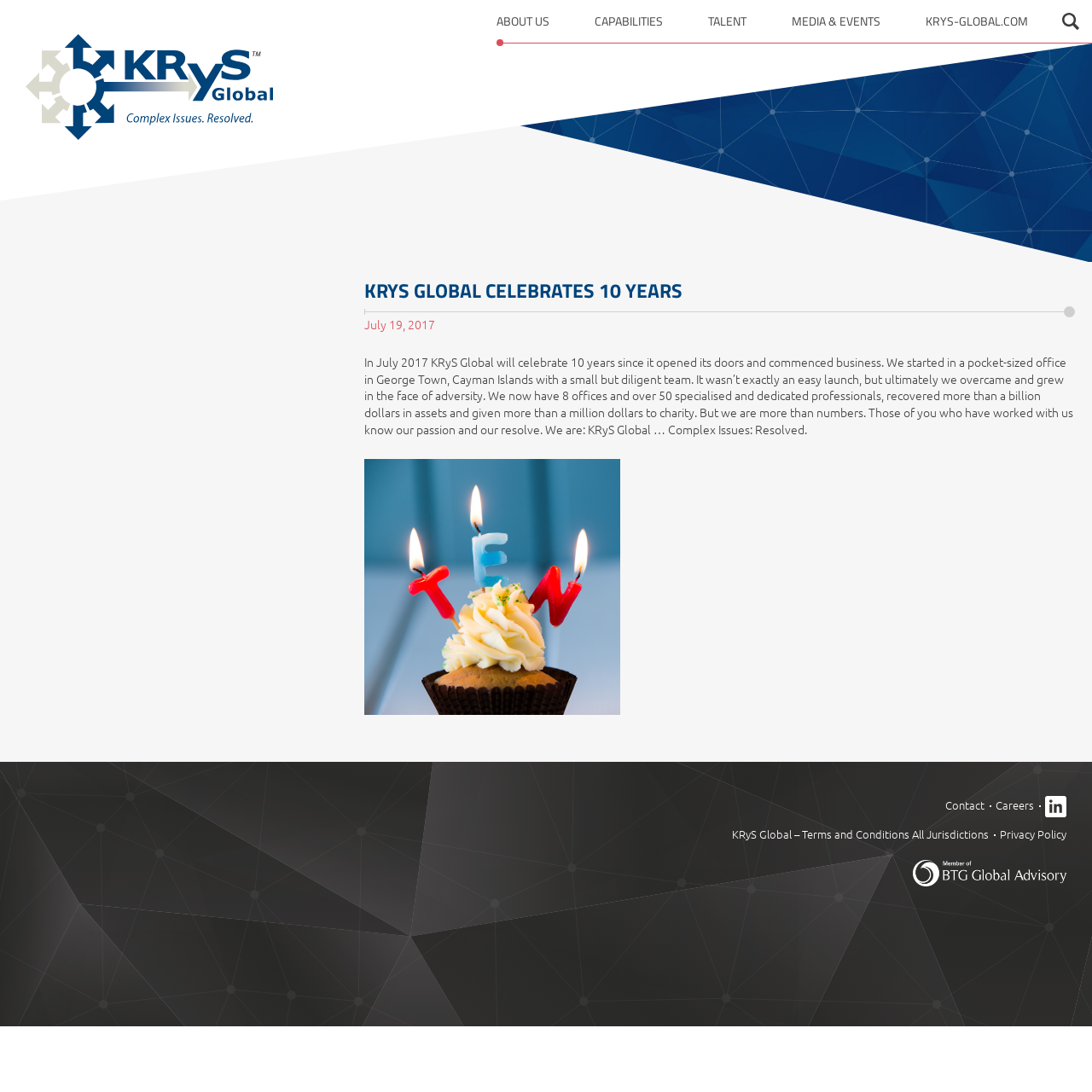How much has KRyS Global recovered in assets?
Offer a detailed and exhaustive answer to the question.

The answer can be found in the paragraph of text on the main section of the webpage, which states 'We now have 8 offices and over 50 specialised and dedicated professionals, recovered more than a billion dollars in assets...'.